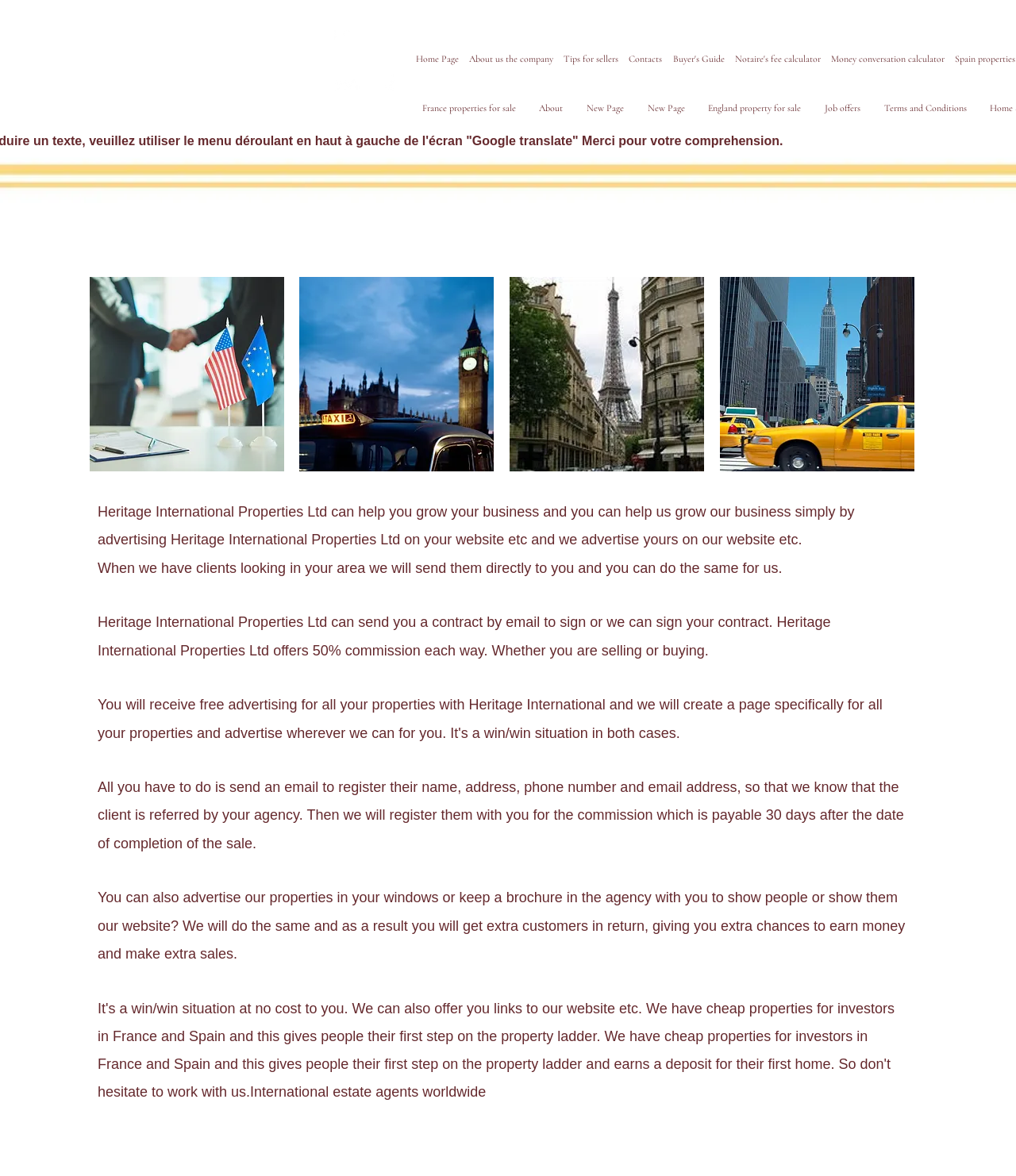Show the bounding box coordinates of the element that should be clicked to complete the task: "Click on Home Page".

[0.404, 0.029, 0.456, 0.071]